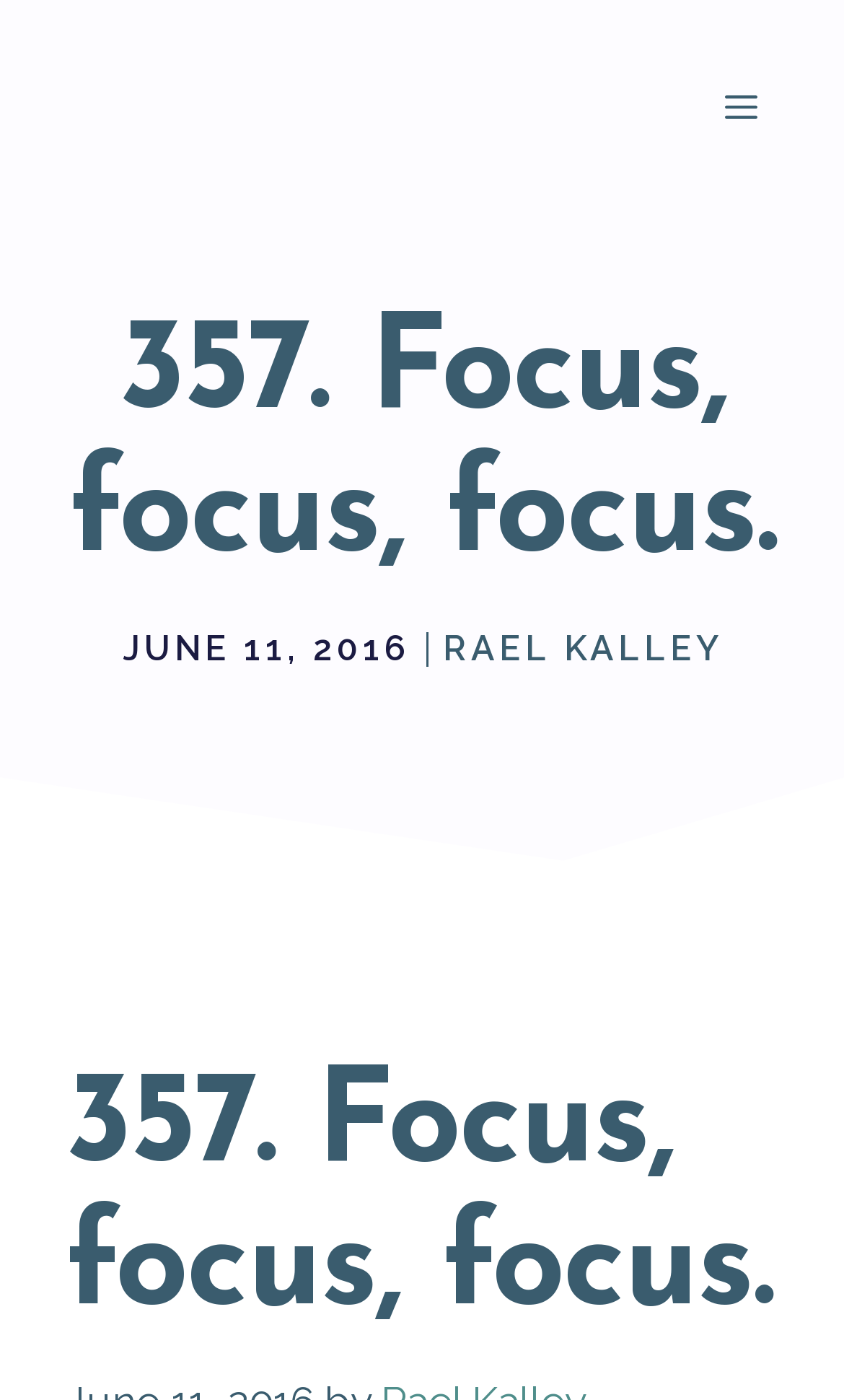Please give a one-word or short phrase response to the following question: 
What is the date of the article?

JUNE 11, 2016